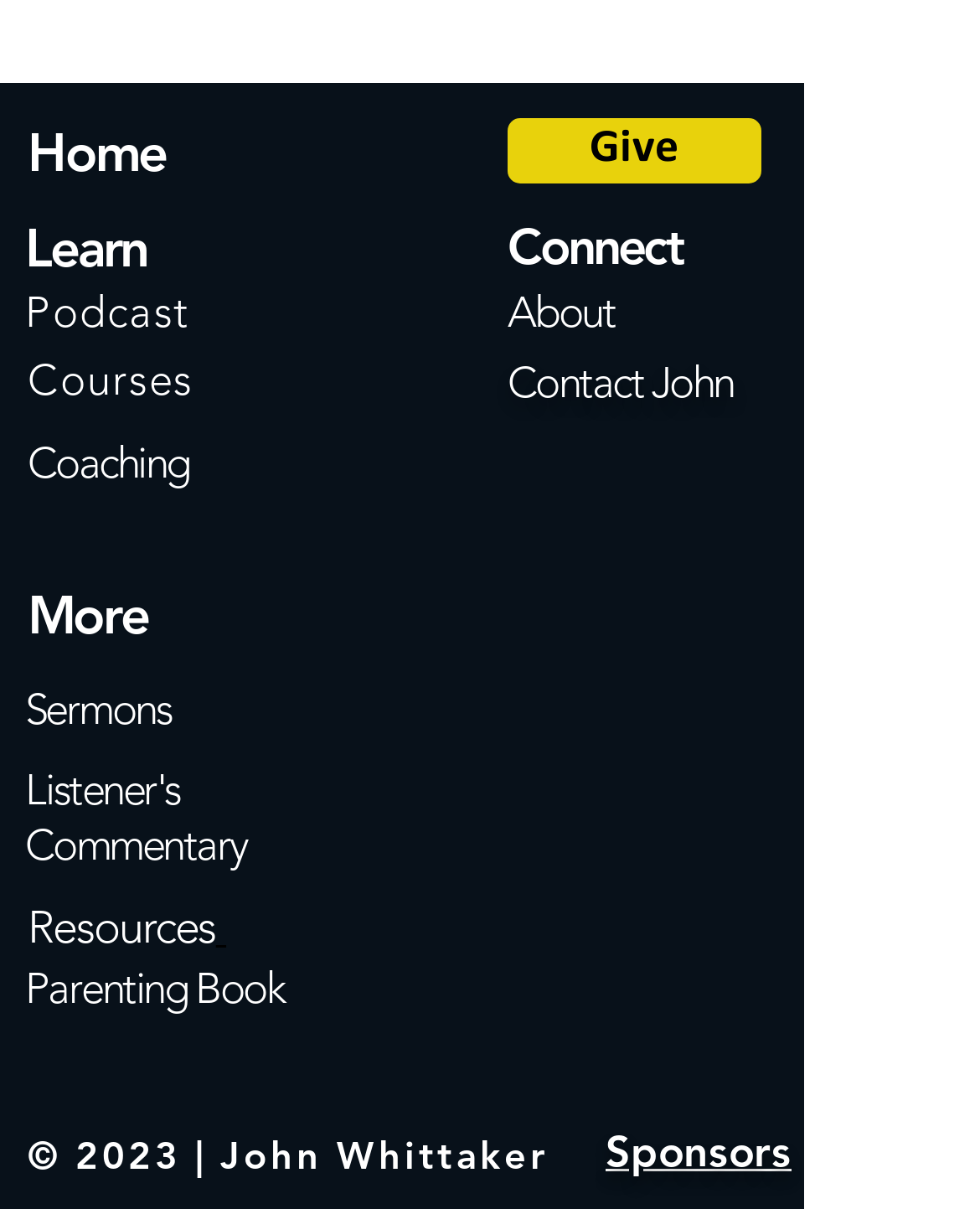What is the link below the 'About' heading?
Look at the screenshot and respond with one word or a short phrase.

Contact John